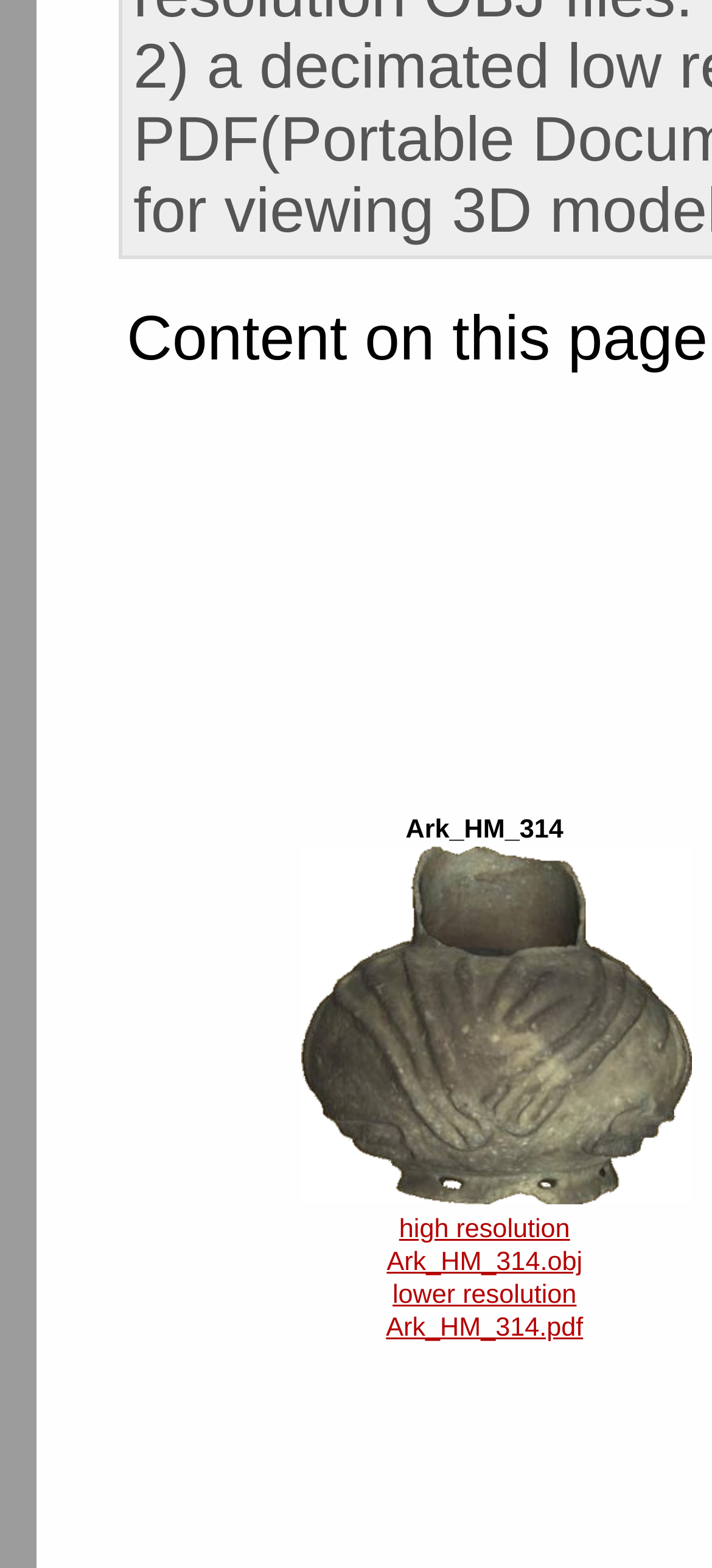What is the name of the object?
Identify the answer in the screenshot and reply with a single word or phrase.

Ark_HM_314